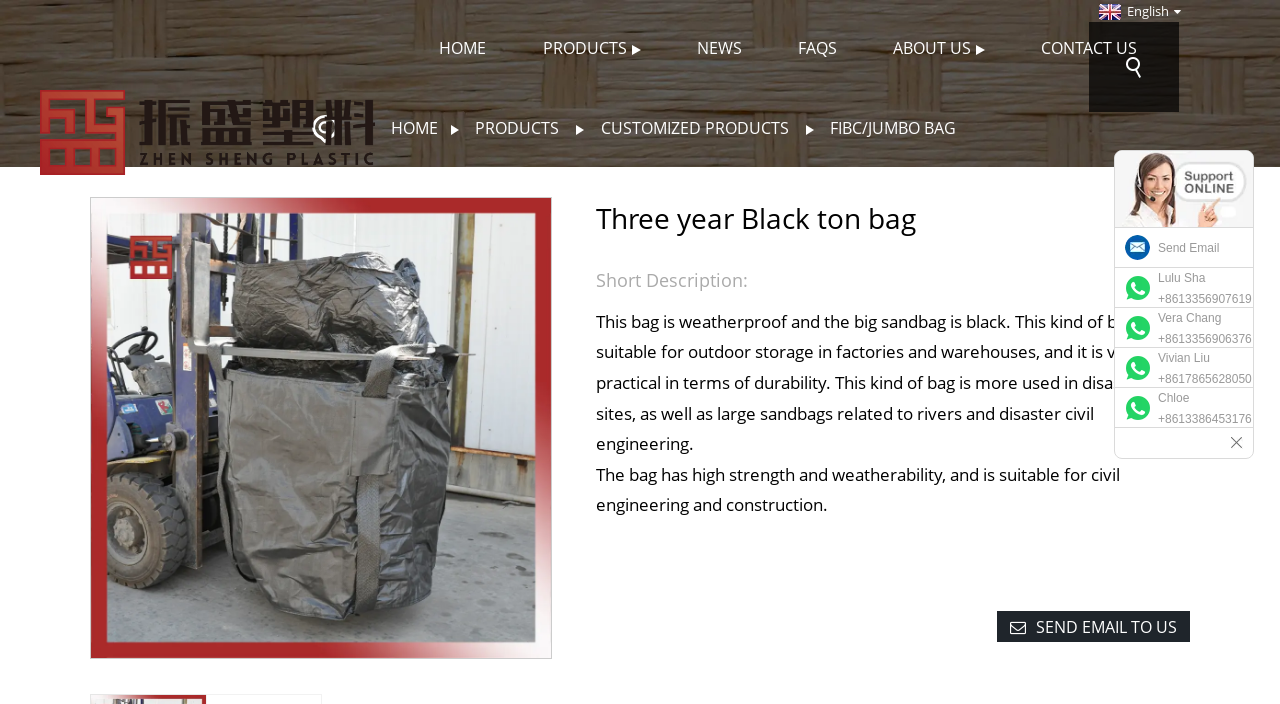Please identify the coordinates of the bounding box that should be clicked to fulfill this instruction: "Send email to us".

[0.779, 0.868, 0.93, 0.913]